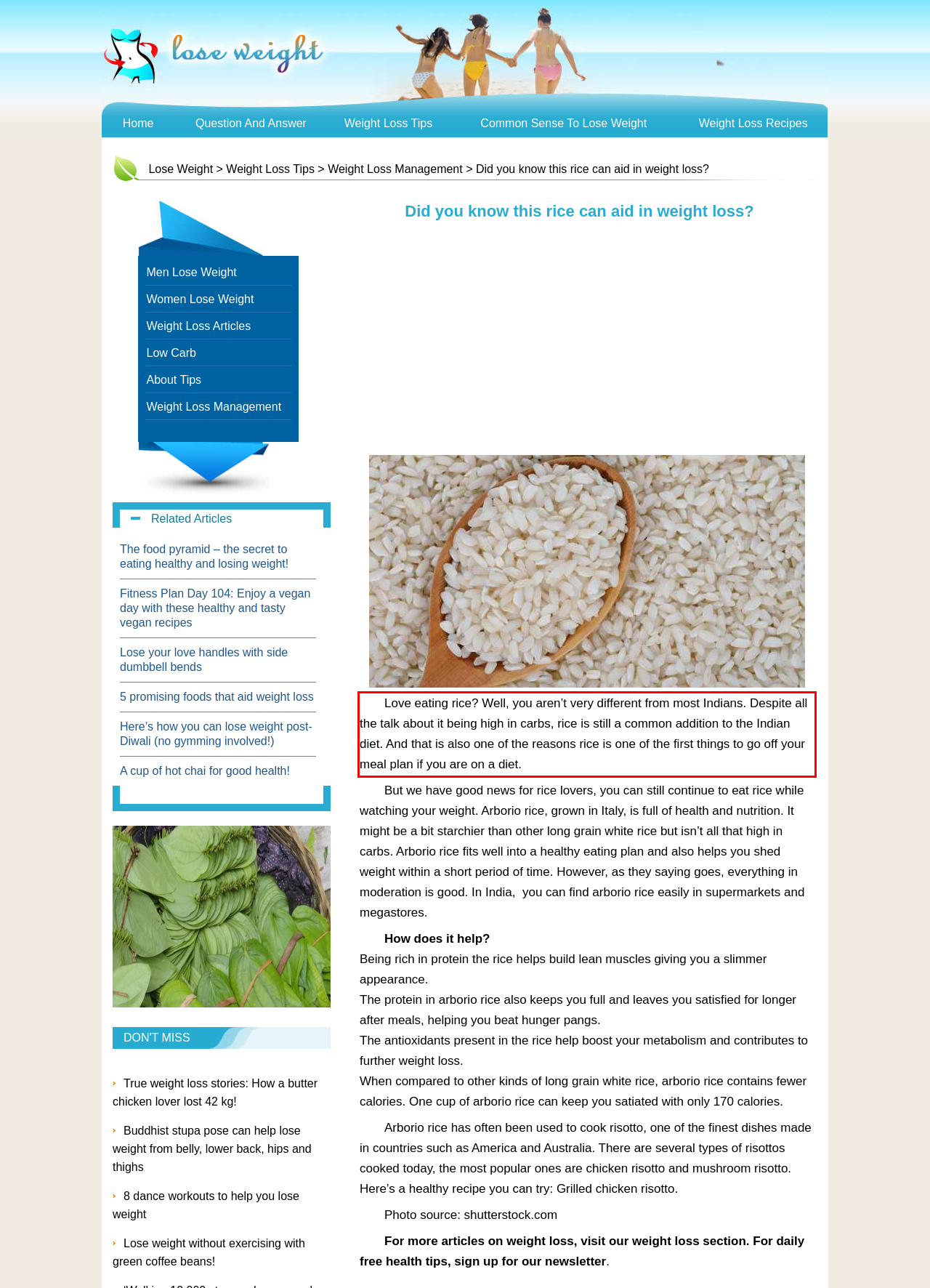Observe the screenshot of the webpage that includes a red rectangle bounding box. Conduct OCR on the content inside this red bounding box and generate the text.

Love eating rice? Well, you aren’t very different from most Indians. Despite all the talk about it being high in carbs, rice is still a common addition to the Indian diet. And that is also one of the reasons rice is one of the first things to go off your meal plan if you are on a diet.